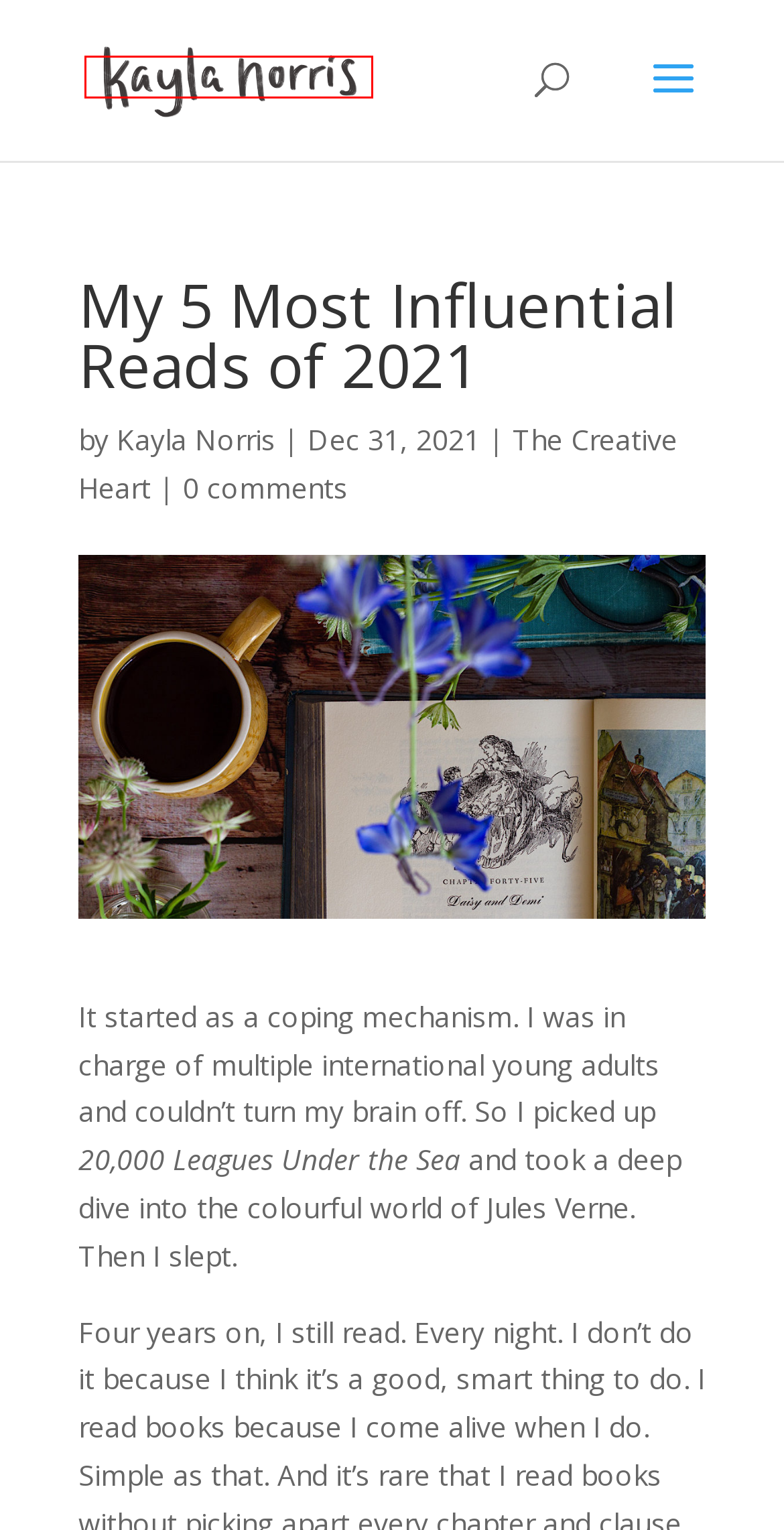Given a screenshot of a webpage featuring a red bounding box, identify the best matching webpage description for the new page after the element within the red box is clicked. Here are the options:
A. The Creative Heart Archives - Kayla Norris
B. Kayla Norris, Author at Kayla Norris
C. Prayer & Worship Archives - Kayla Norris
D. Home - Kayla Norris
E. Escaping the Fantasy World: How I'm Learning to Turn Dreams into Reality  - Kayla Norris
F. YWAM DTS Archives - Kayla Norris
G. Missionary Kids Archives - Kayla Norris
H. Blog Tool, Publishing Platform, and CMS – WordPress.org

D